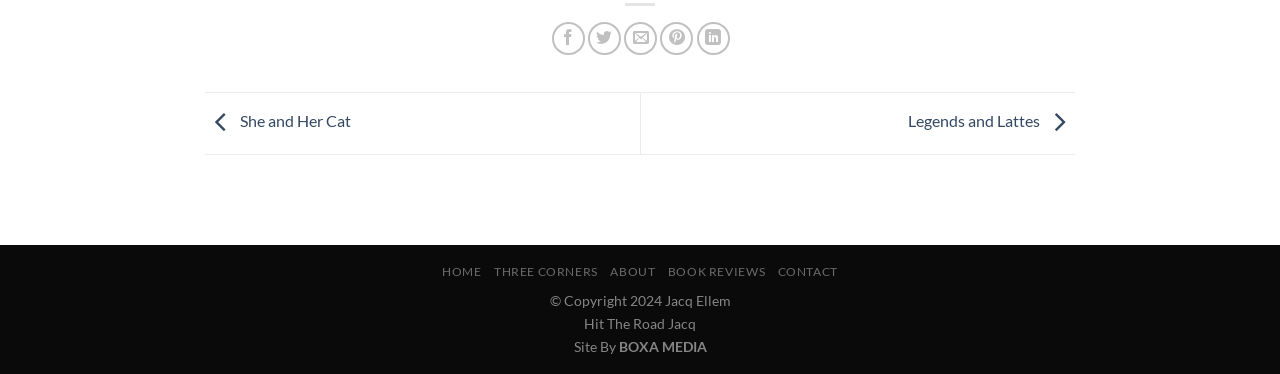How many social media sharing options are available?
Use the image to give a comprehensive and detailed response to the question.

I counted the number of social media sharing links at the top of the webpage, which are 'Share on Facebook', 'Share on Twitter', 'Email to a Friend', 'Pin on Pinterest', and 'Share on LinkedIn', totaling 5 options.